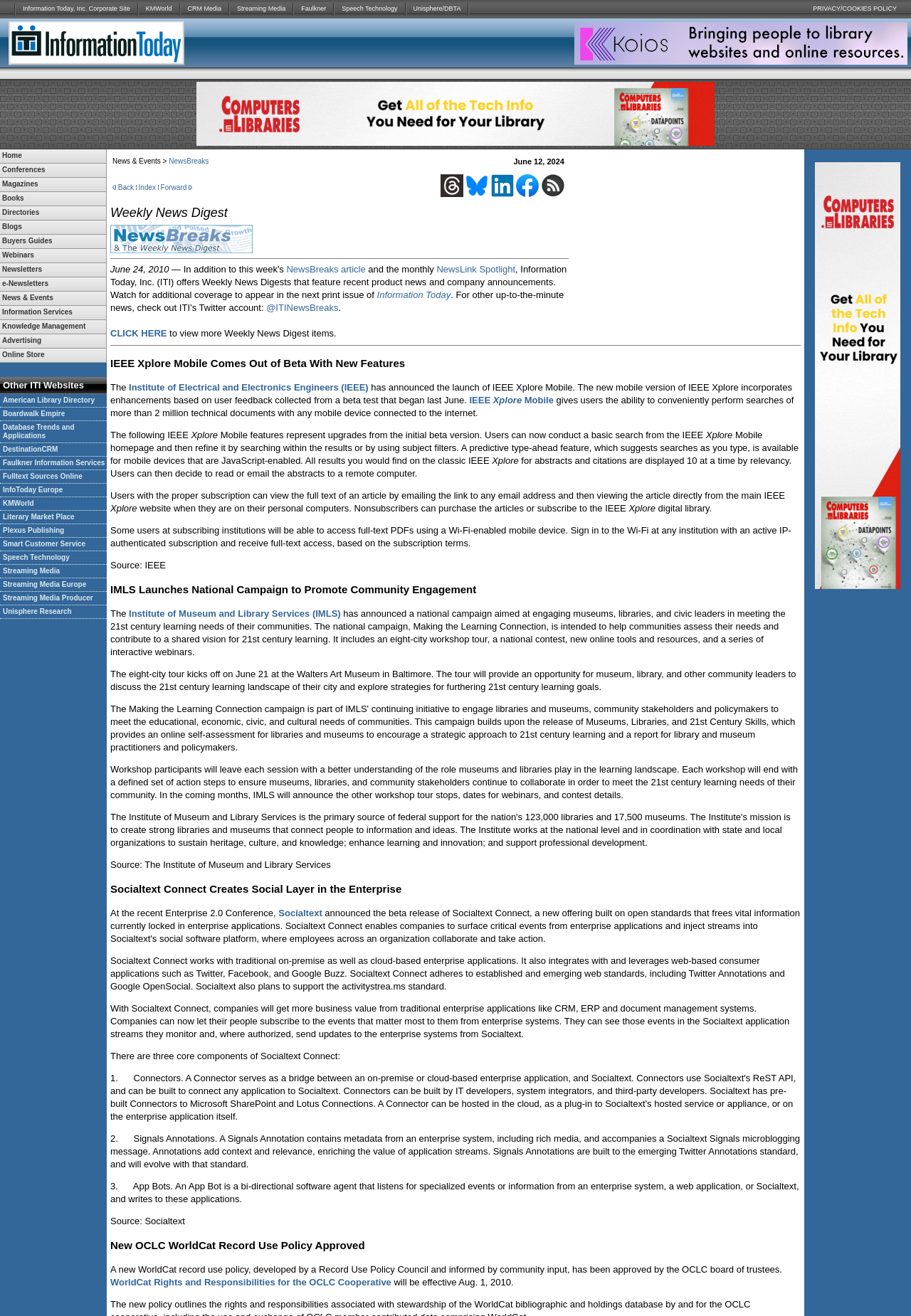Find the bounding box coordinates of the element you need to click on to perform this action: 'Click Home'. The coordinates should be represented by four float values between 0 and 1, in the format [left, top, right, bottom].

[0.0, 0.114, 0.116, 0.124]